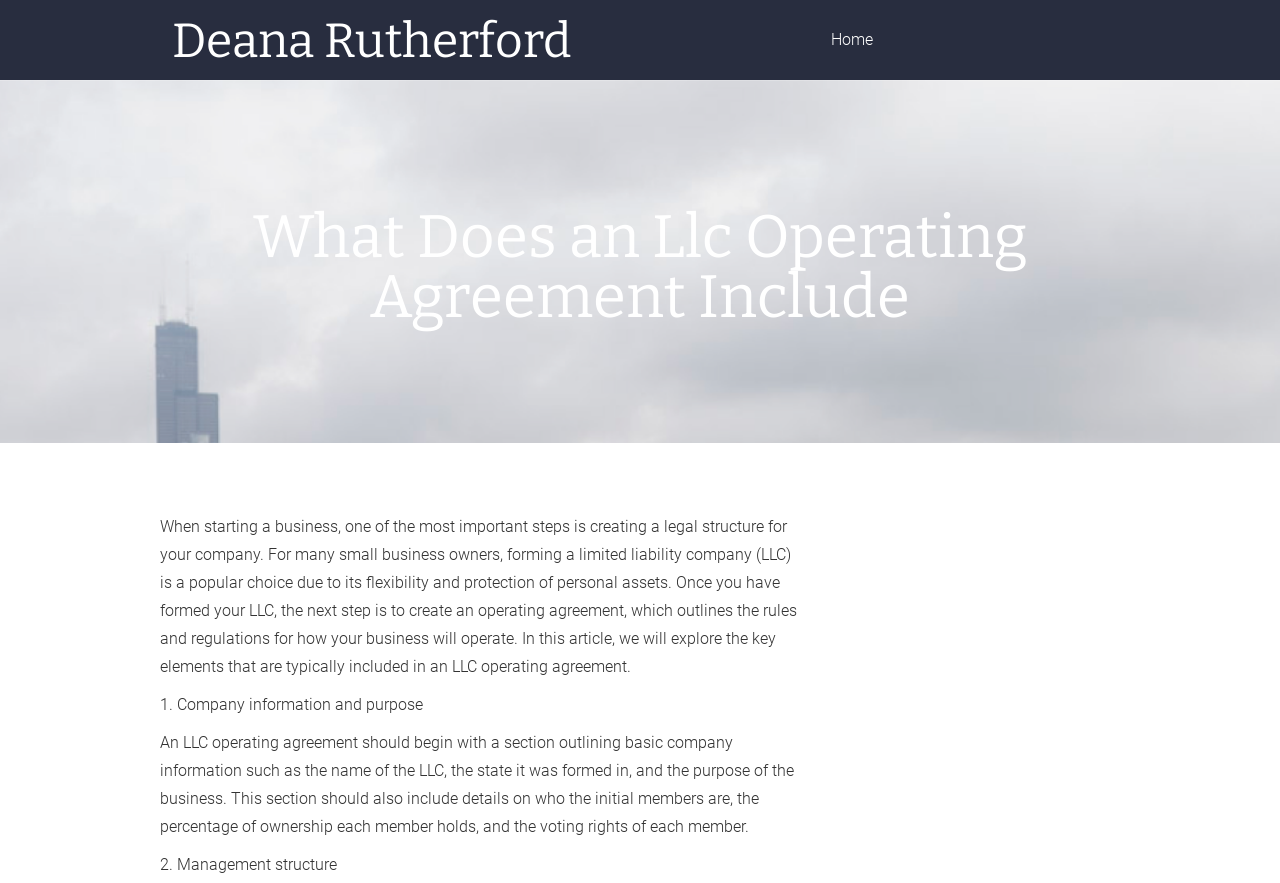Find the headline of the webpage and generate its text content.

What Does an Llc Operating Agreement Include